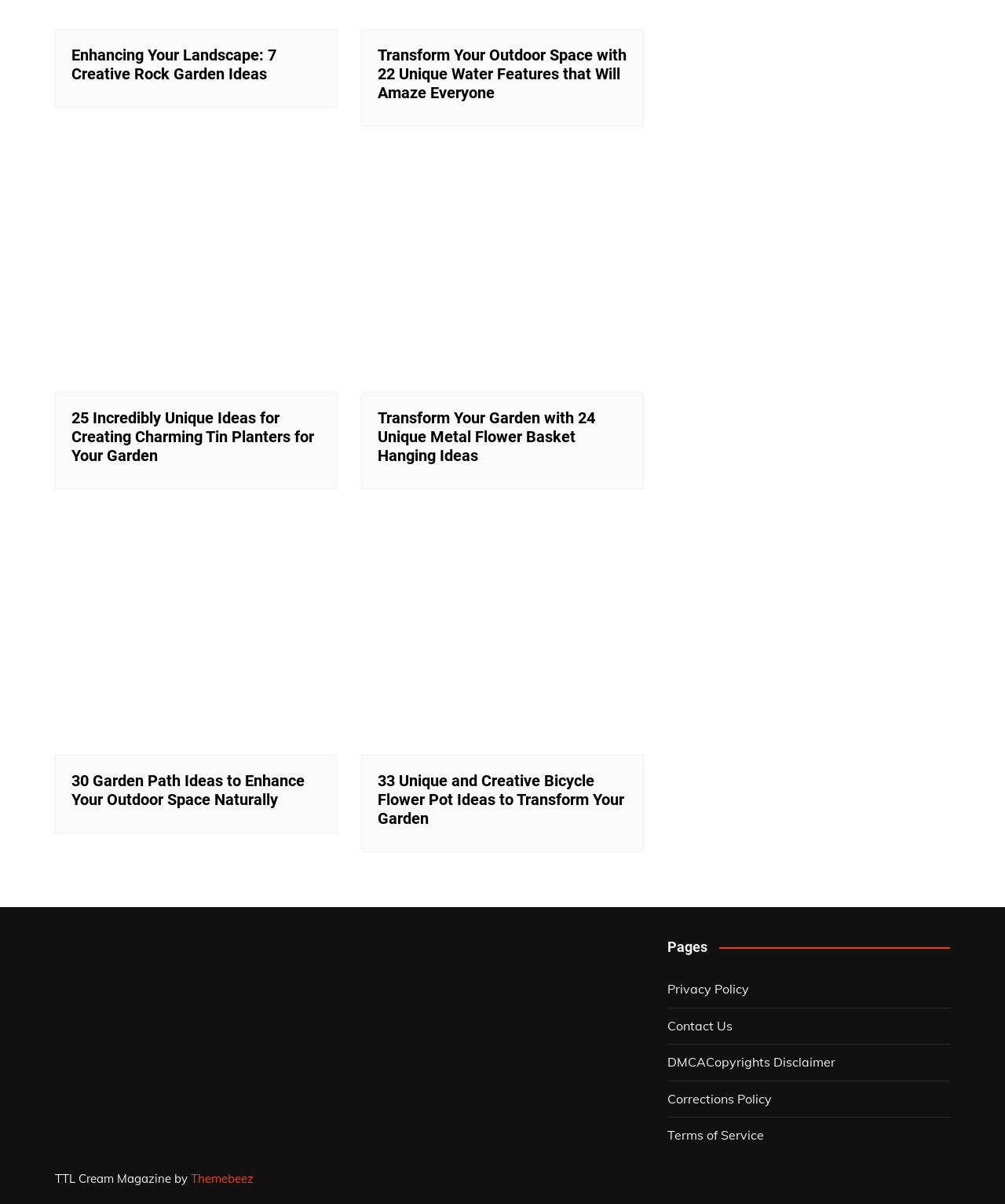What is the purpose of the links at the bottom of the webpage?
Use the information from the image to give a detailed answer to the question.

The links at the bottom of the webpage, such as 'Privacy Policy', 'Contact Us', and 'Terms of Service', suggest that they provide additional information about the website and its policies.